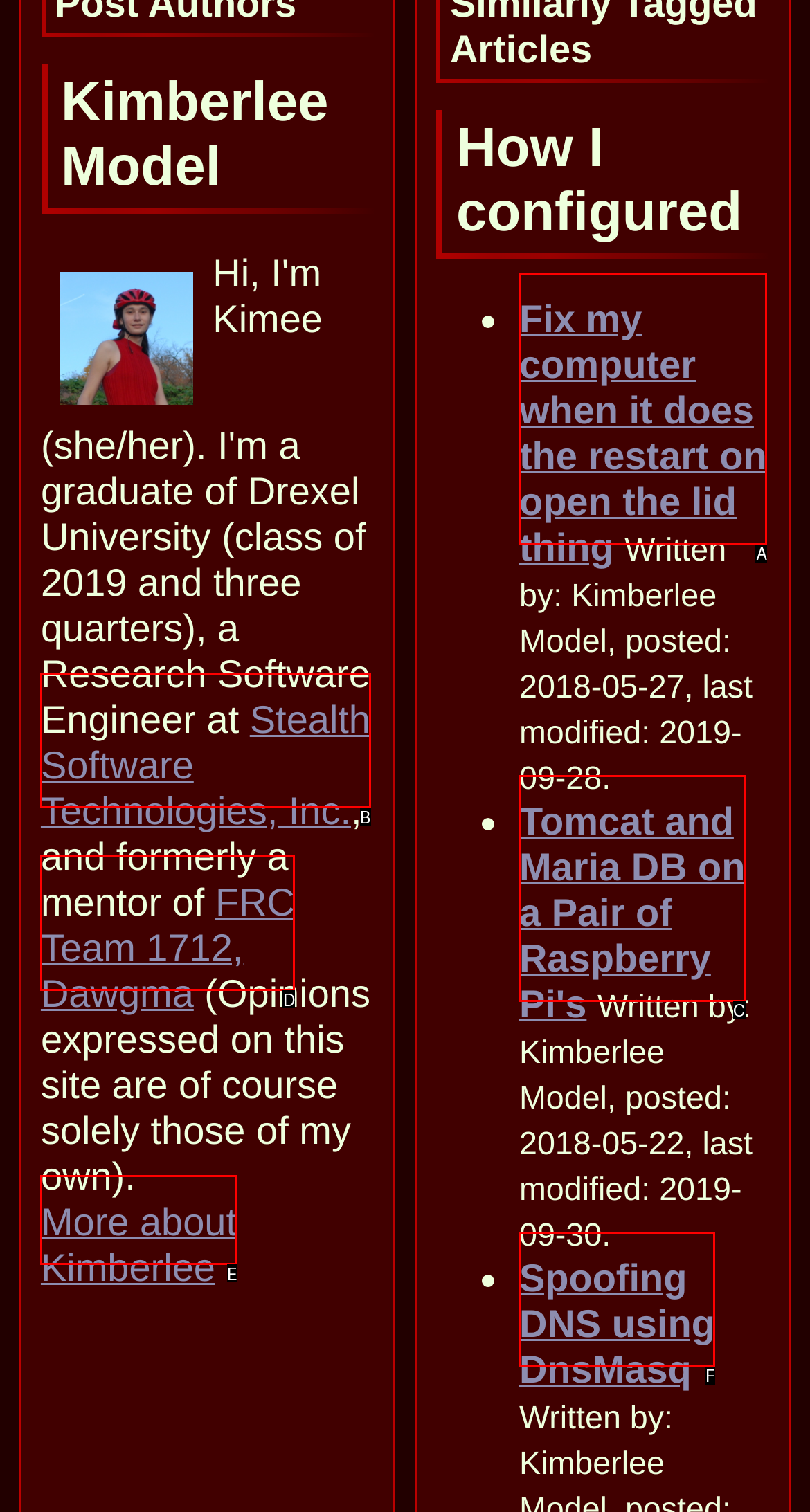Based on the description: MUSIC: Eno Barony – Mommy, find the HTML element that matches it. Provide your answer as the letter of the chosen option.

None